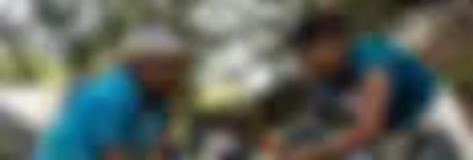What is being handled by the individuals in the image?
Analyze the image and provide a thorough answer to the question.

According to the caption, the individuals are handling coffee plants, which reflects the organization's commitment to integrating local community members and providing employment opportunities in the coffee production process.